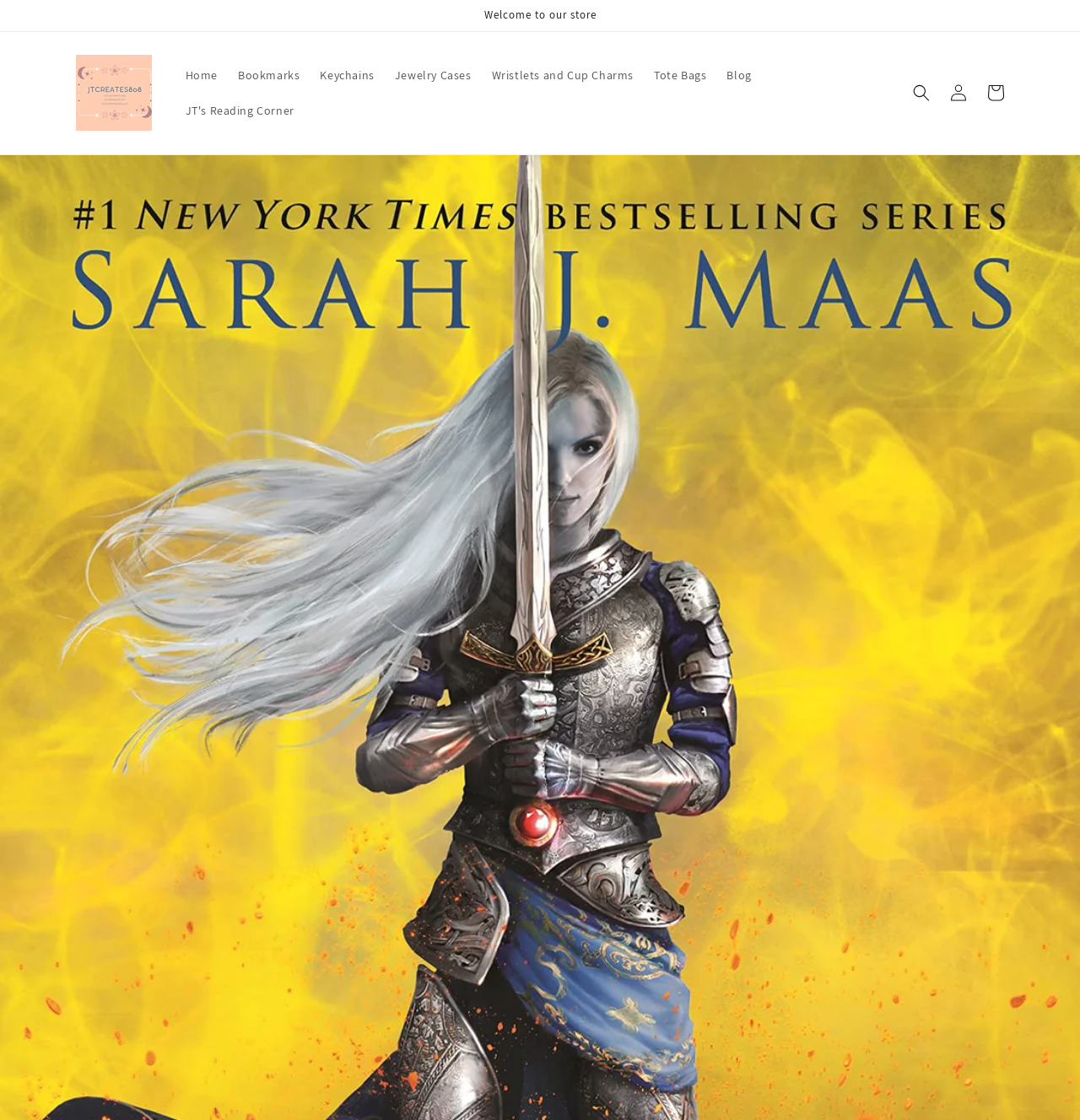Extract the primary heading text from the webpage.

Kingdom of Ash Read-Along | Chapter 43 - 50